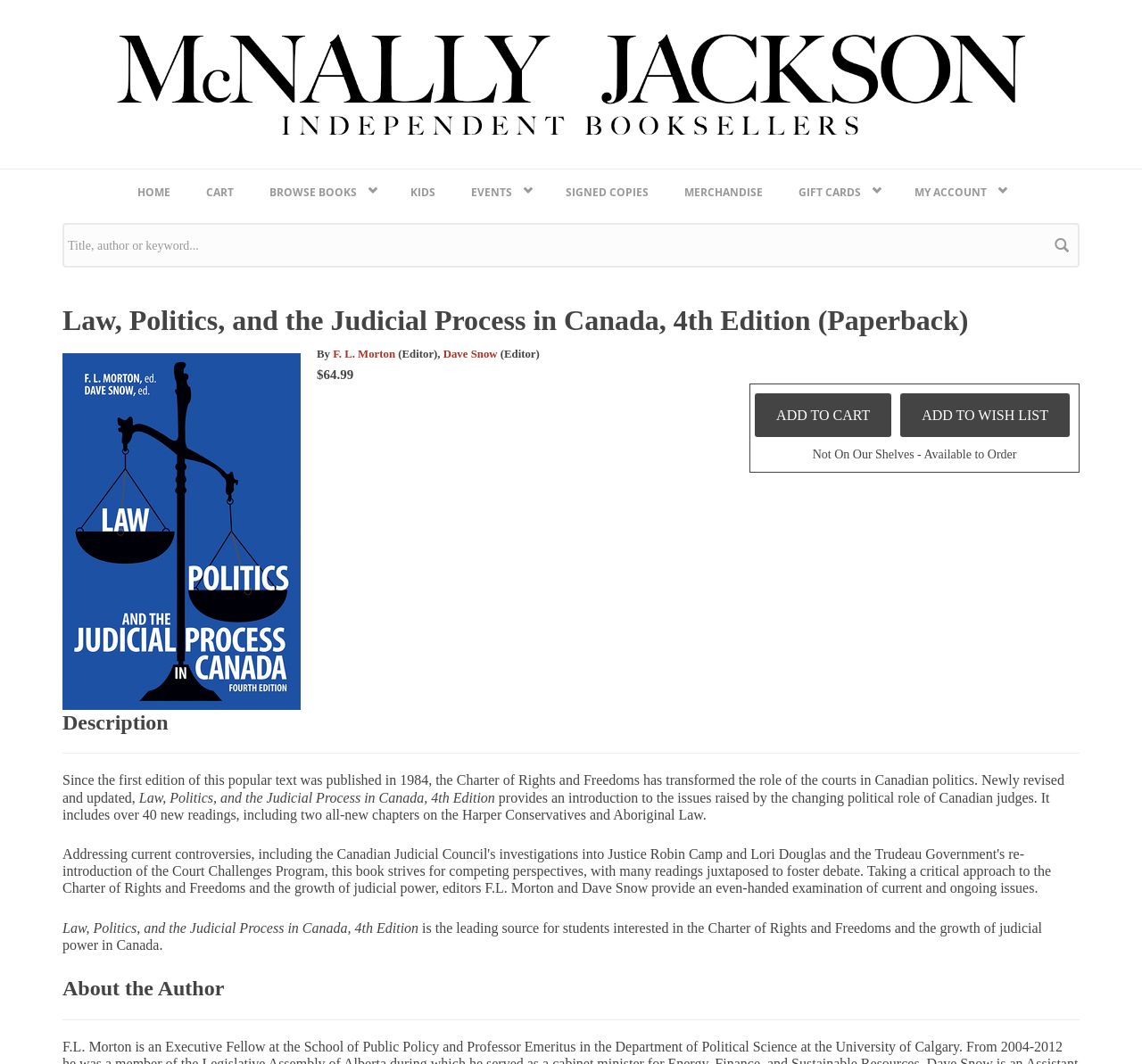Respond with a single word or short phrase to the following question: 
What is the title of this book?

Law, Politics, and the Judicial Process in Canada, 4th Edition